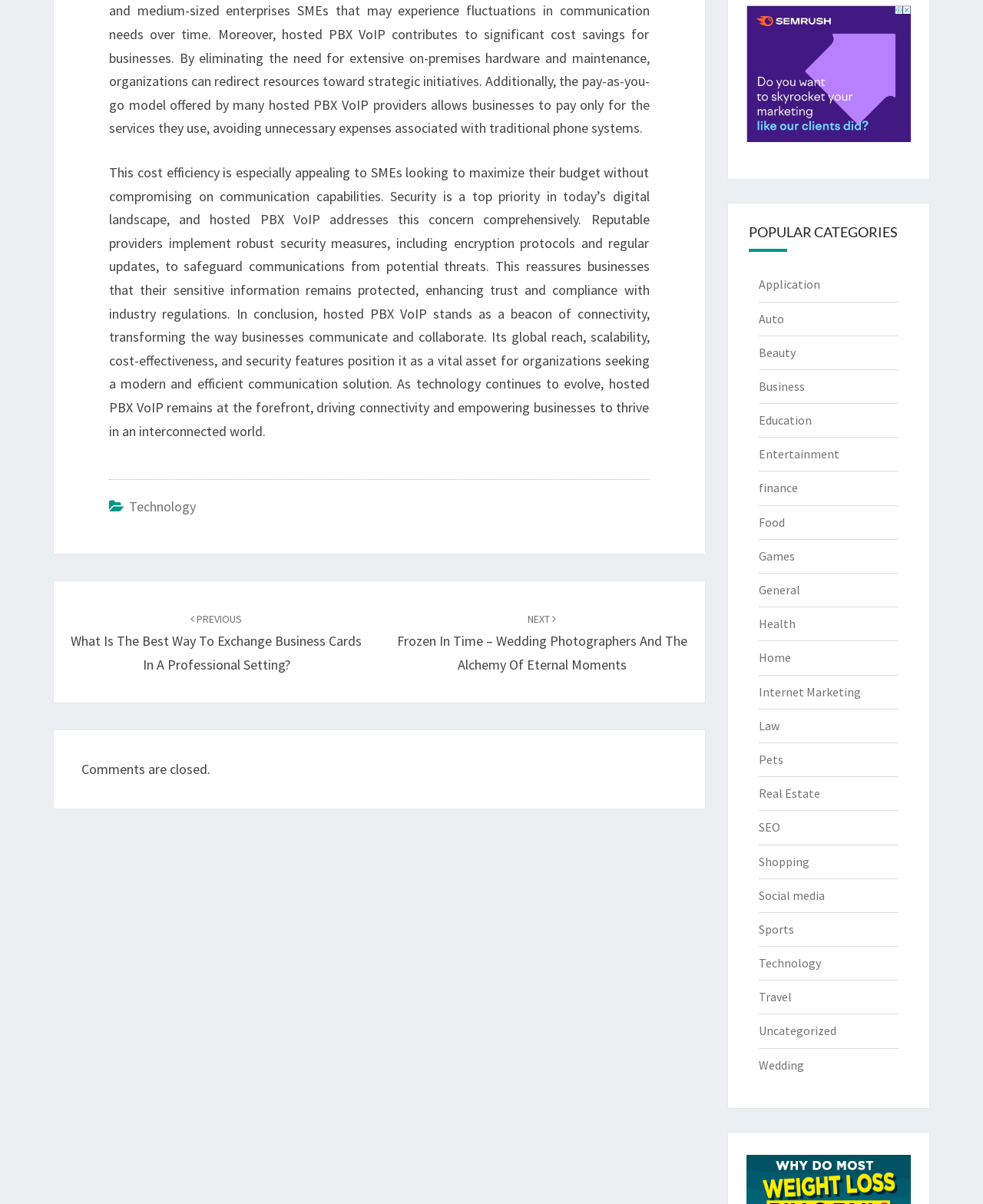Locate the bounding box coordinates of the element you need to click to accomplish the task described by this instruction: "View the 'Business' category".

[0.771, 0.314, 0.818, 0.327]